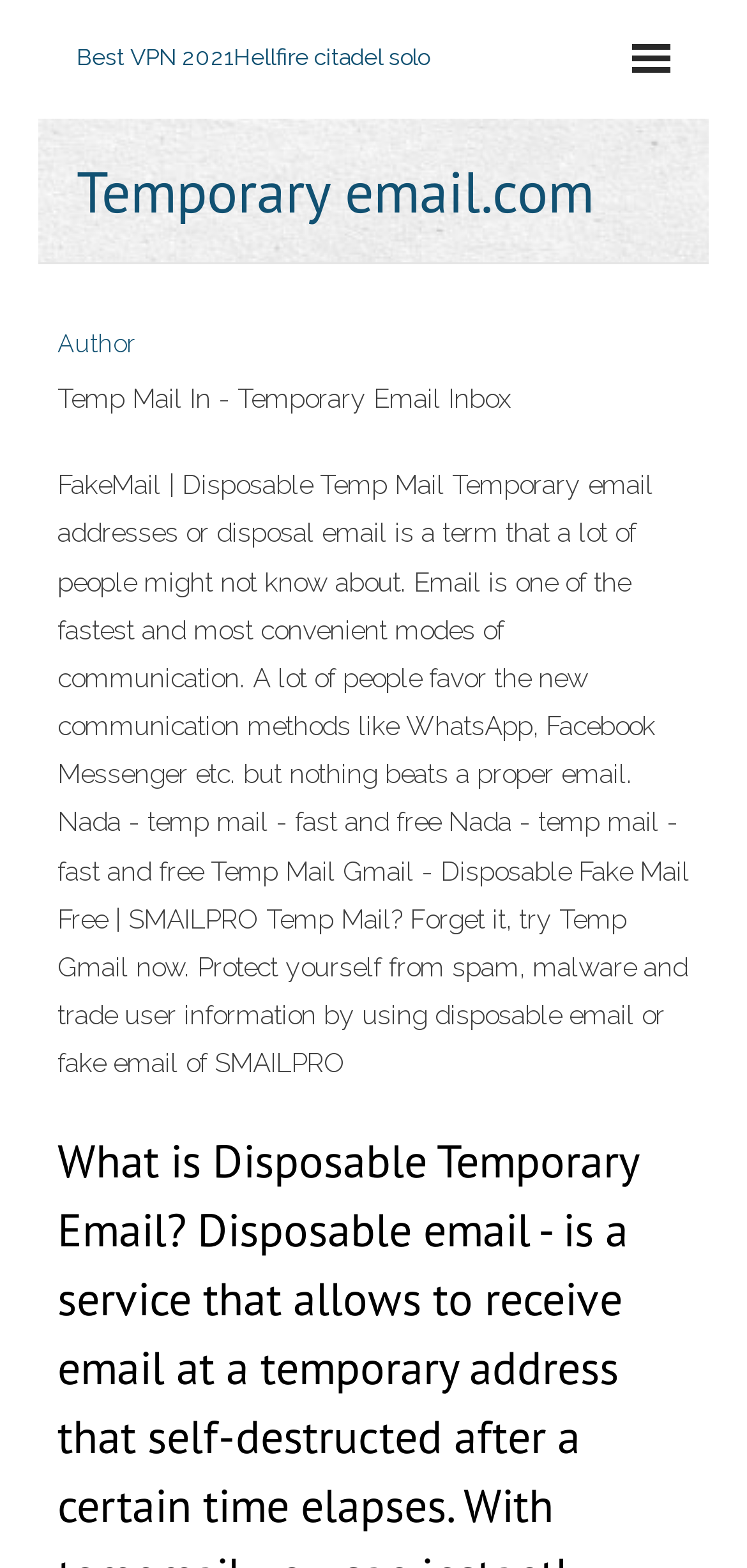Locate the bounding box for the described UI element: "Author". Ensure the coordinates are four float numbers between 0 and 1, formatted as [left, top, right, bottom].

[0.077, 0.21, 0.182, 0.228]